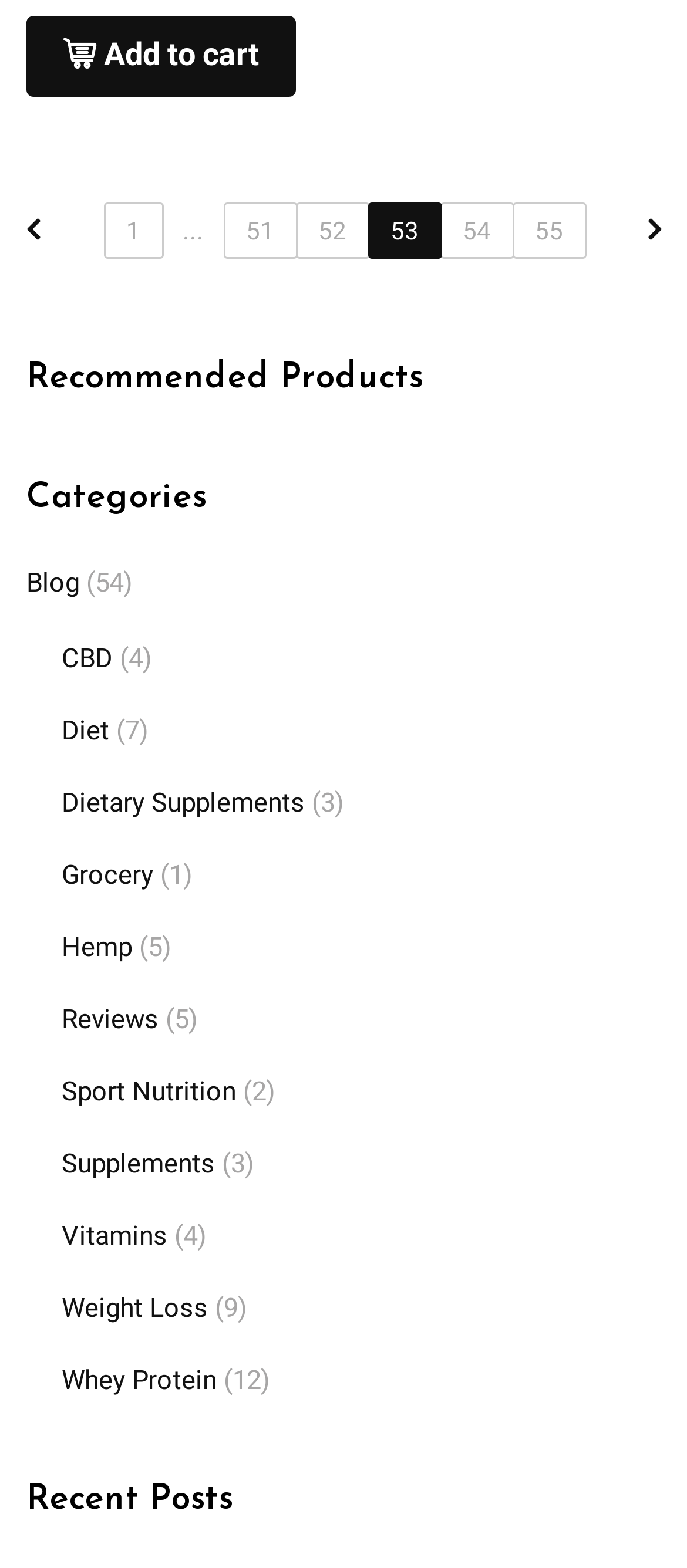Locate the bounding box coordinates of the area that needs to be clicked to fulfill the following instruction: "View dietary supplements". The coordinates should be in the format of four float numbers between 0 and 1, namely [left, top, right, bottom].

[0.09, 0.502, 0.444, 0.522]